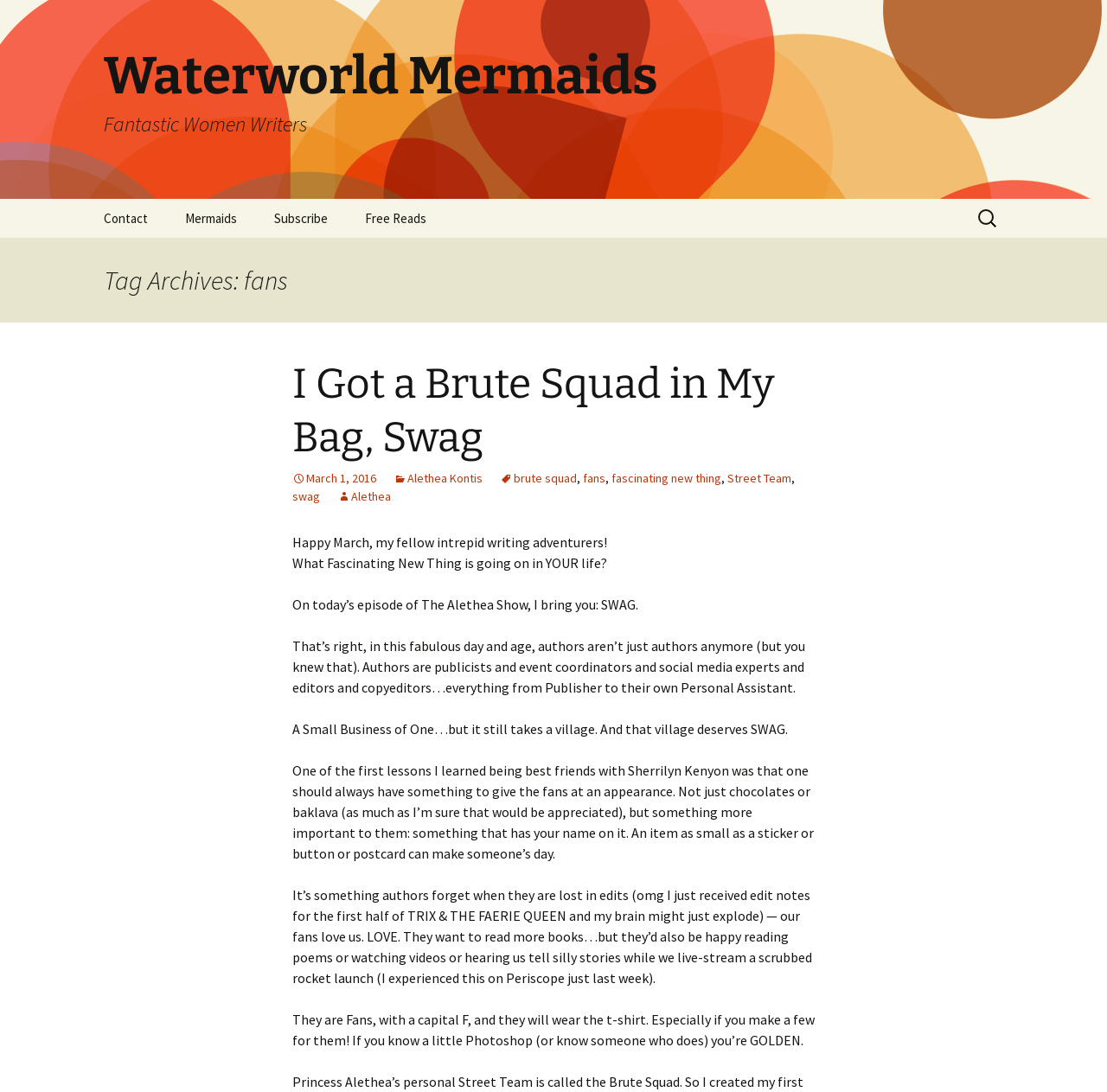Find the bounding box coordinates of the clickable area required to complete the following action: "Contact the author".

[0.078, 0.182, 0.149, 0.218]